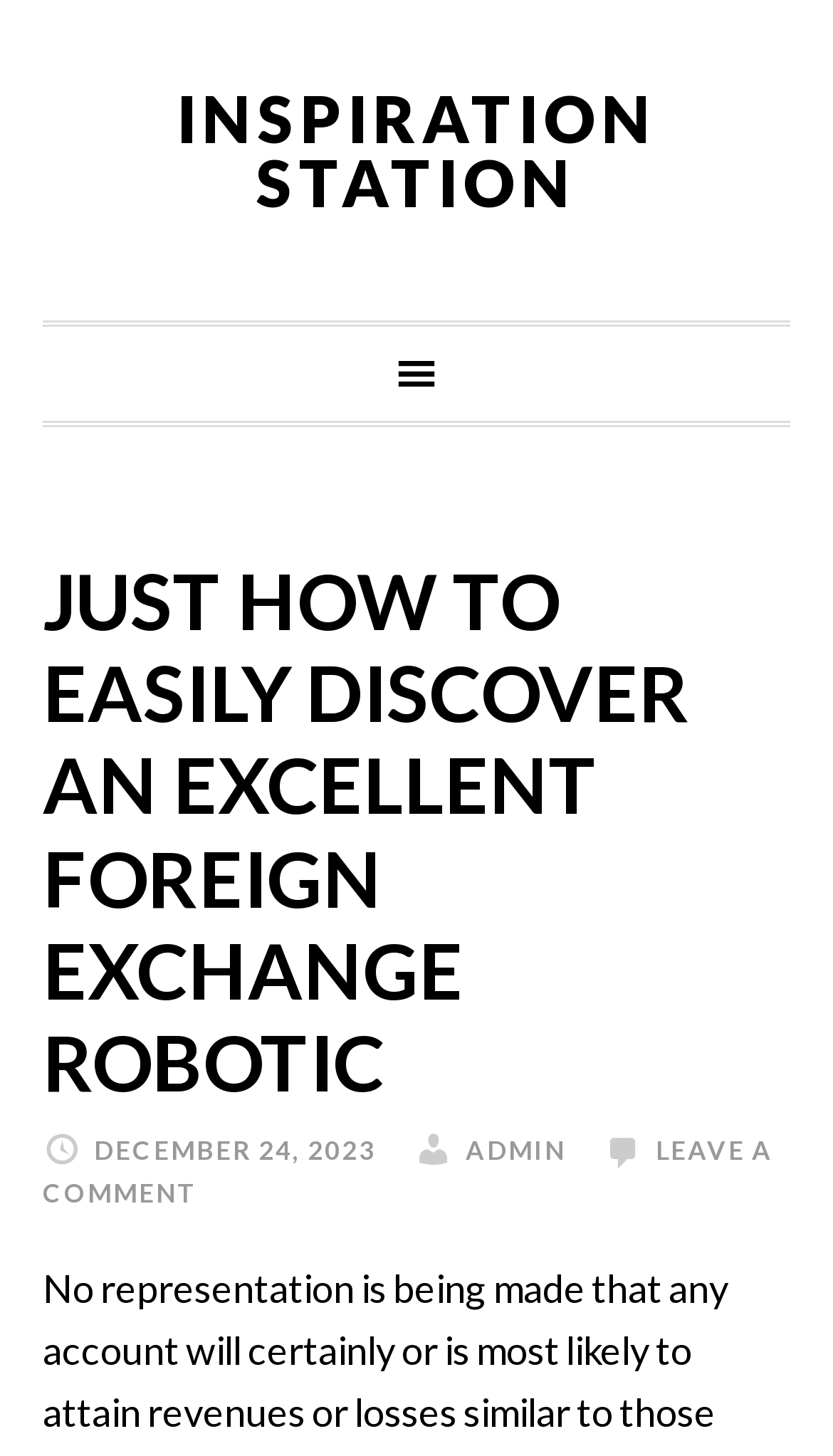Give a concise answer using one word or a phrase to the following question:
What is the date of the article?

DECEMBER 24, 2023